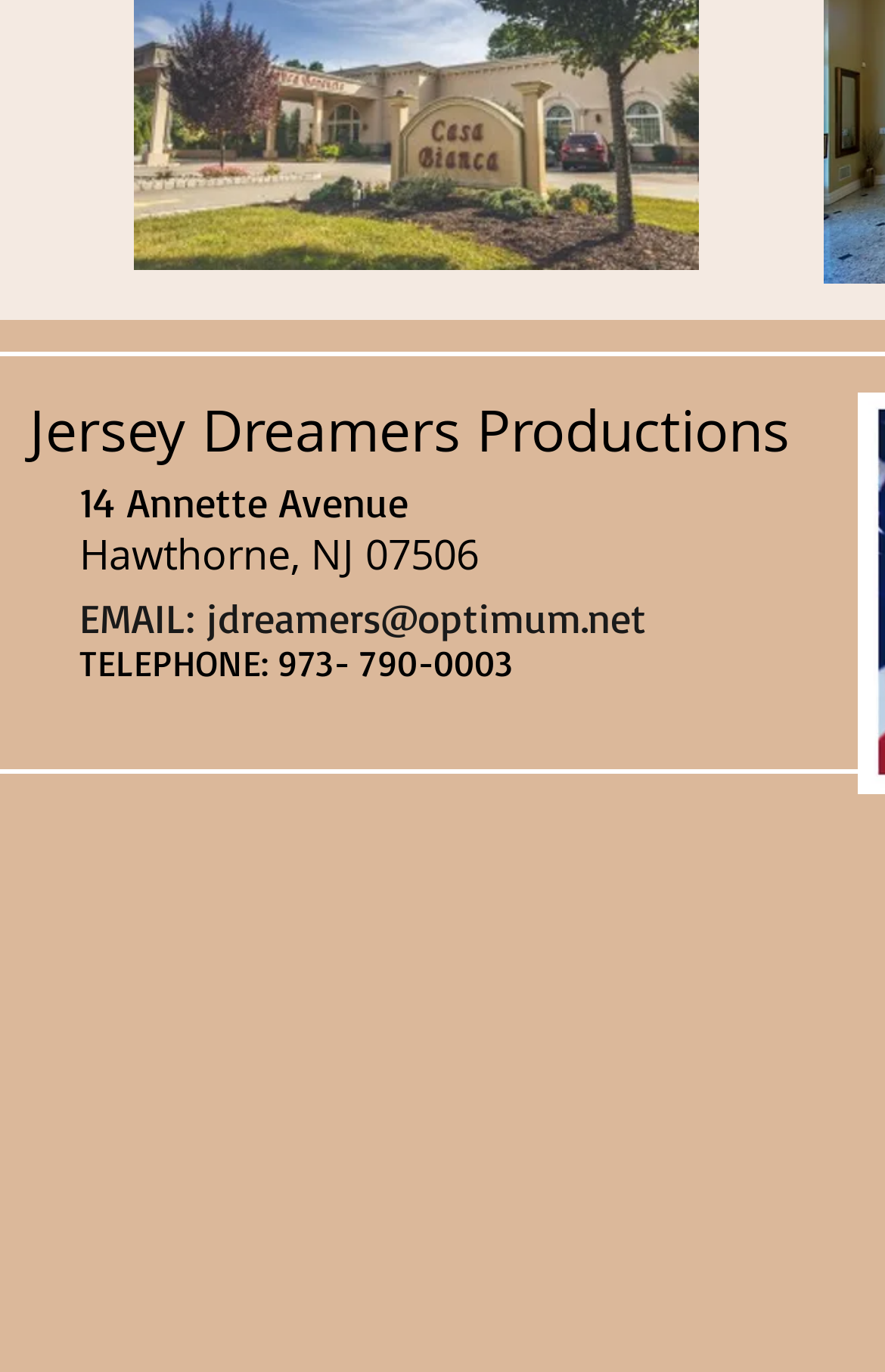Identify the bounding box coordinates of the HTML element based on this description: "jdreamers@optimum.net".

[0.233, 0.431, 0.731, 0.468]